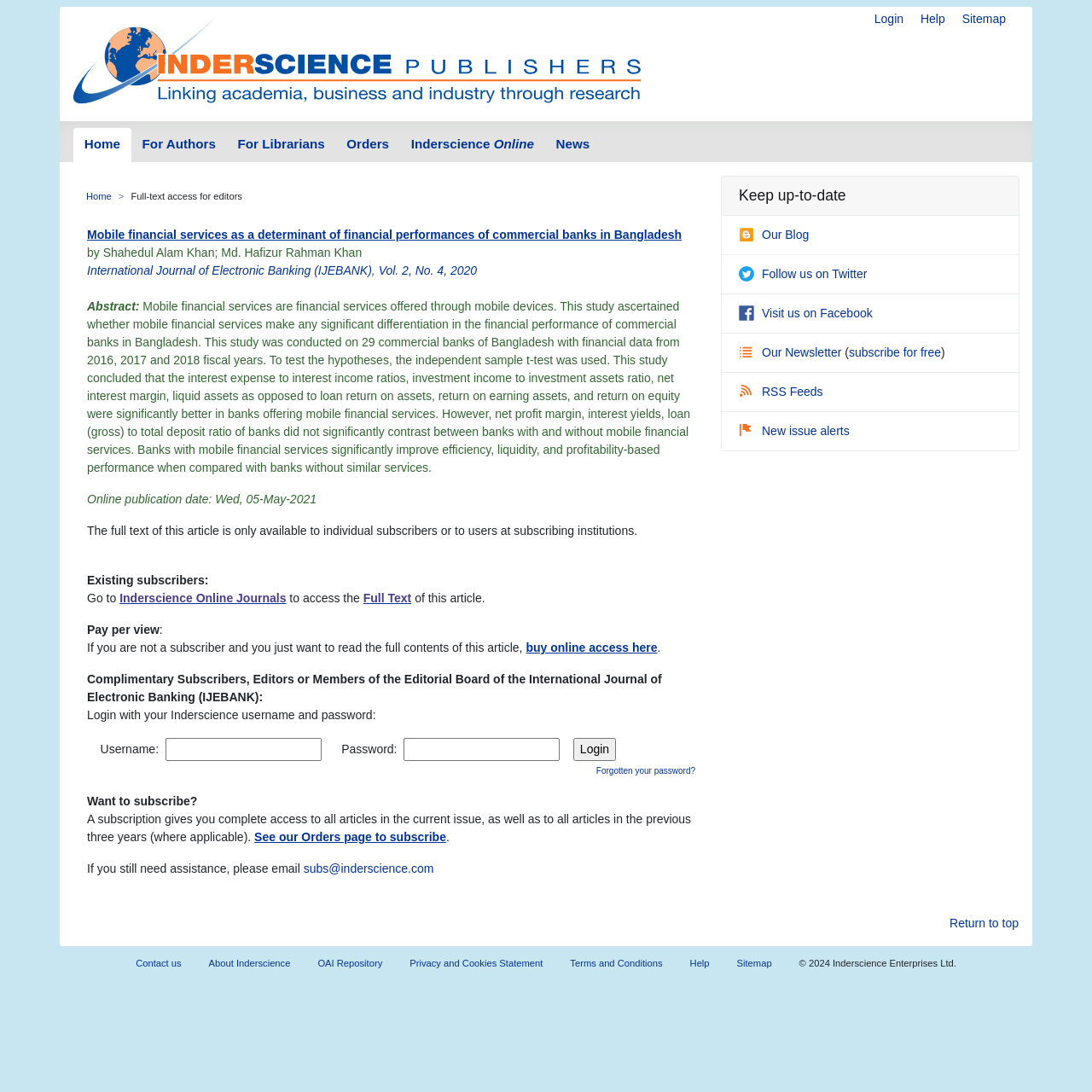What is the online publication date of the article 'Mobile financial services as a determinant of financial performances of commercial banks in Bangladesh'?
Respond to the question with a single word or phrase according to the image.

Wed, 05-May-2021